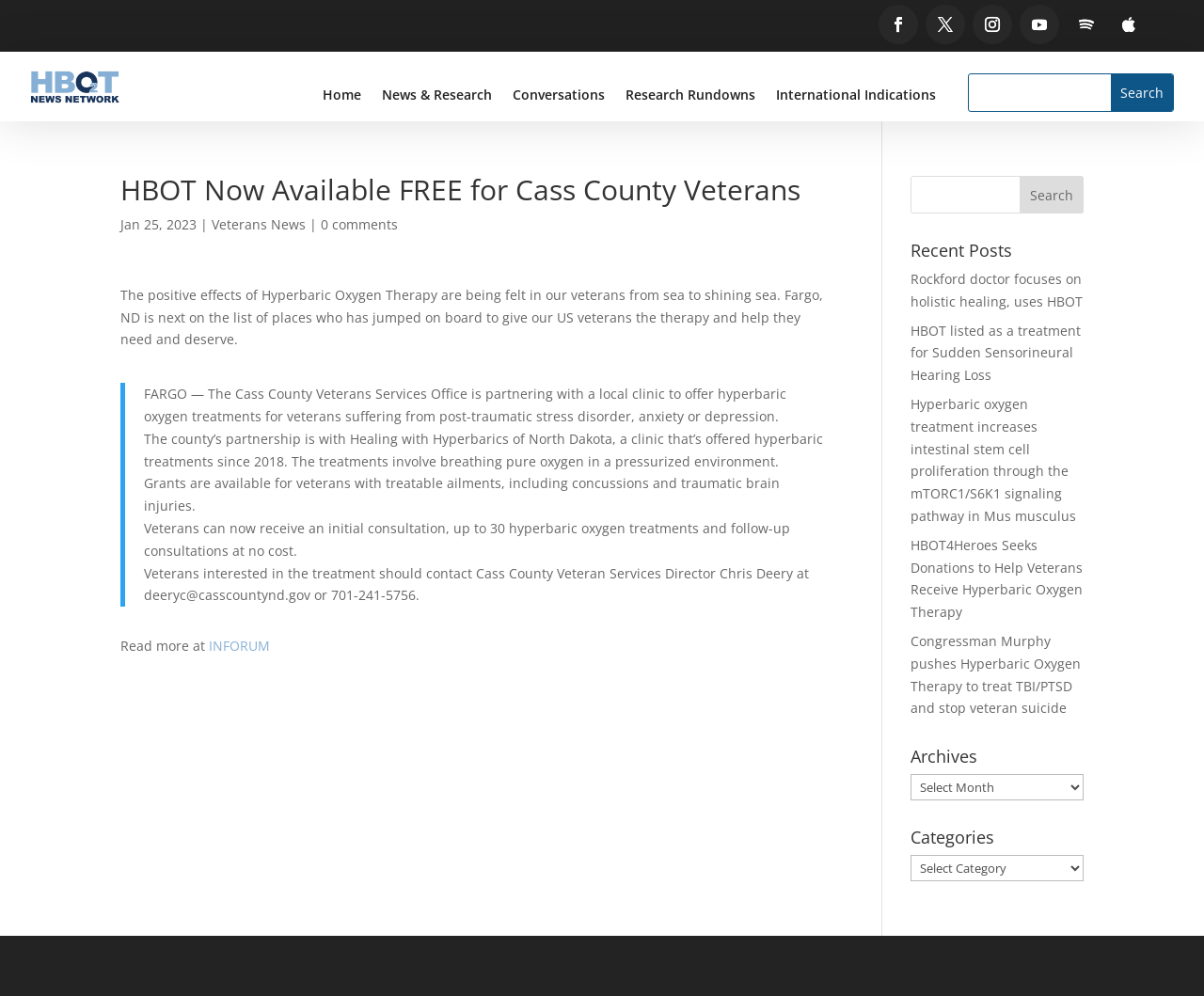Please specify the bounding box coordinates of the region to click in order to perform the following instruction: "Choose categories".

[0.756, 0.858, 0.9, 0.885]